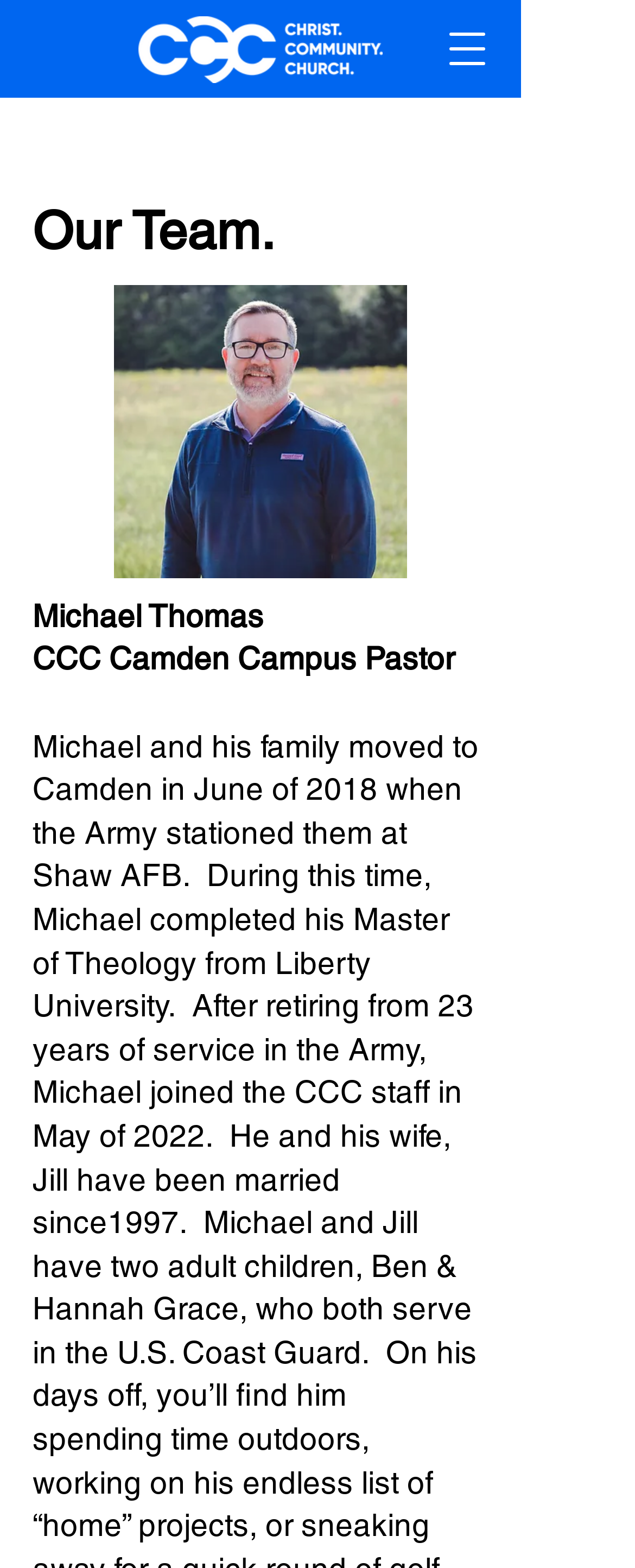Refer to the screenshot and give an in-depth answer to this question: What is the purpose of the button at the top right?

The button at the top right has a text 'Open navigation menu', which suggests that it is used to open a navigation menu, possibly to access other pages or sections of the website.